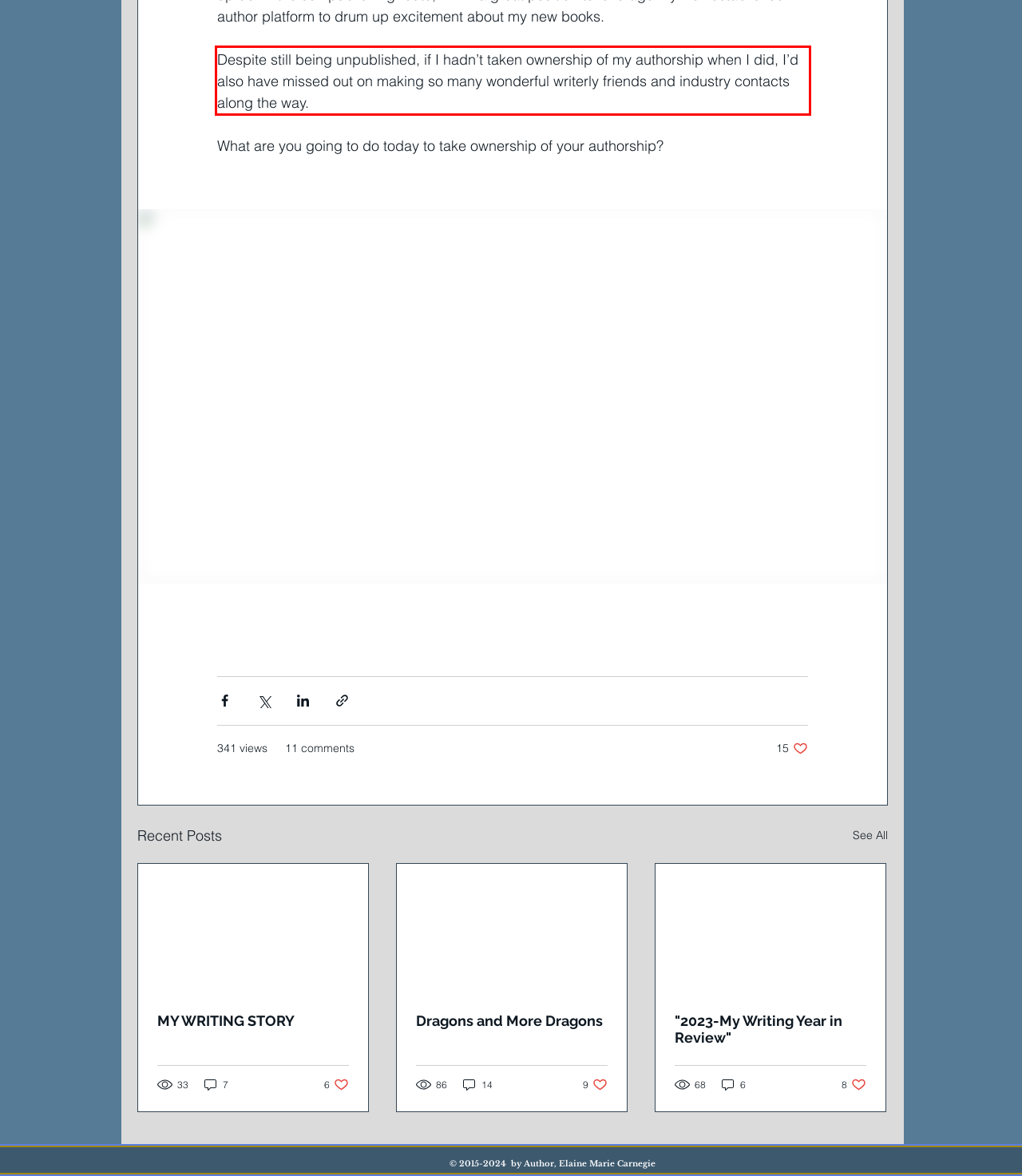You are given a webpage screenshot with a red bounding box around a UI element. Extract and generate the text inside this red bounding box.

Despite still being unpublished, if I hadn’t taken ownership of my authorship when I did, I’d also have missed out on making so many wonderful writerly friends and industry contacts along the way.